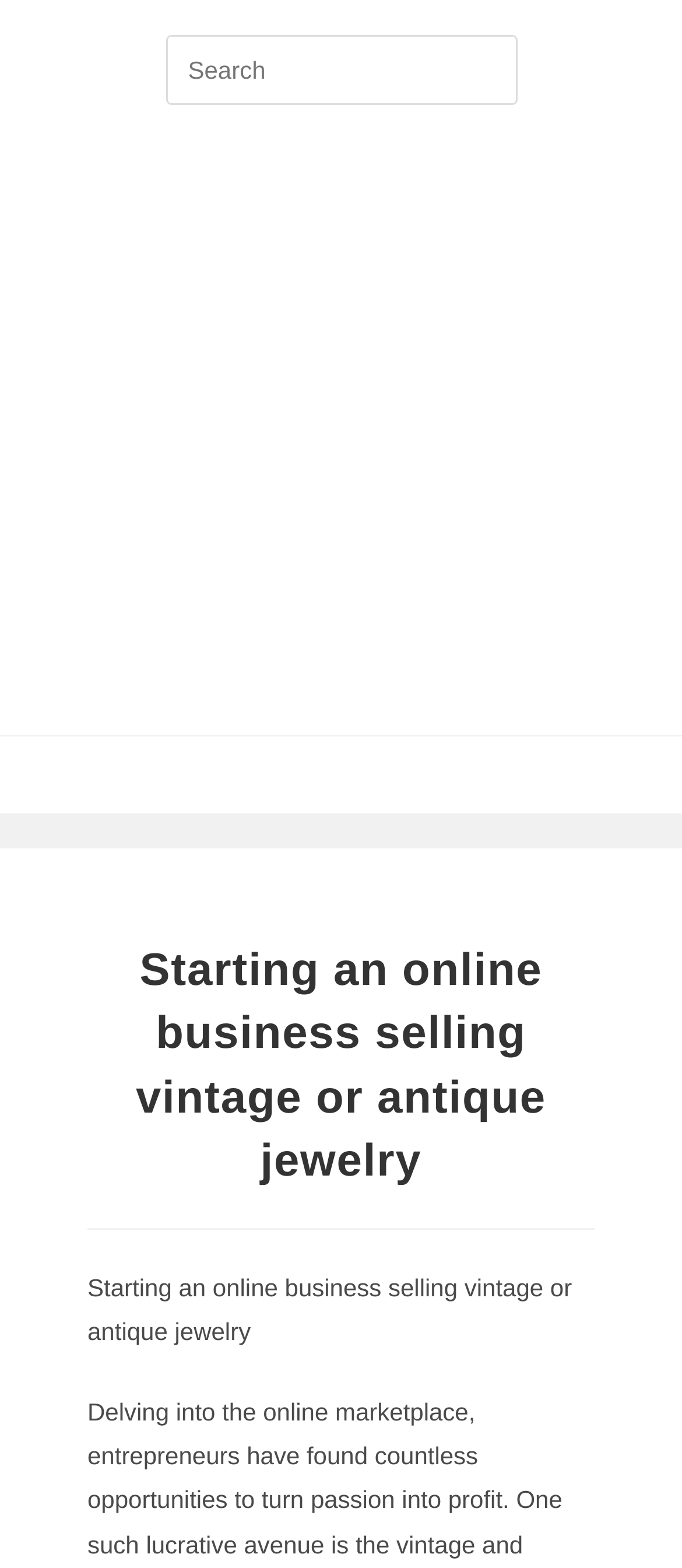What is the purpose of this website?
Ensure your answer is thorough and detailed.

Based on the webpage's content, it appears that the website is dedicated to helping users start an online business selling vintage or antique jewelry, which suggests that the purpose of the website is to facilitate the sale of such items.